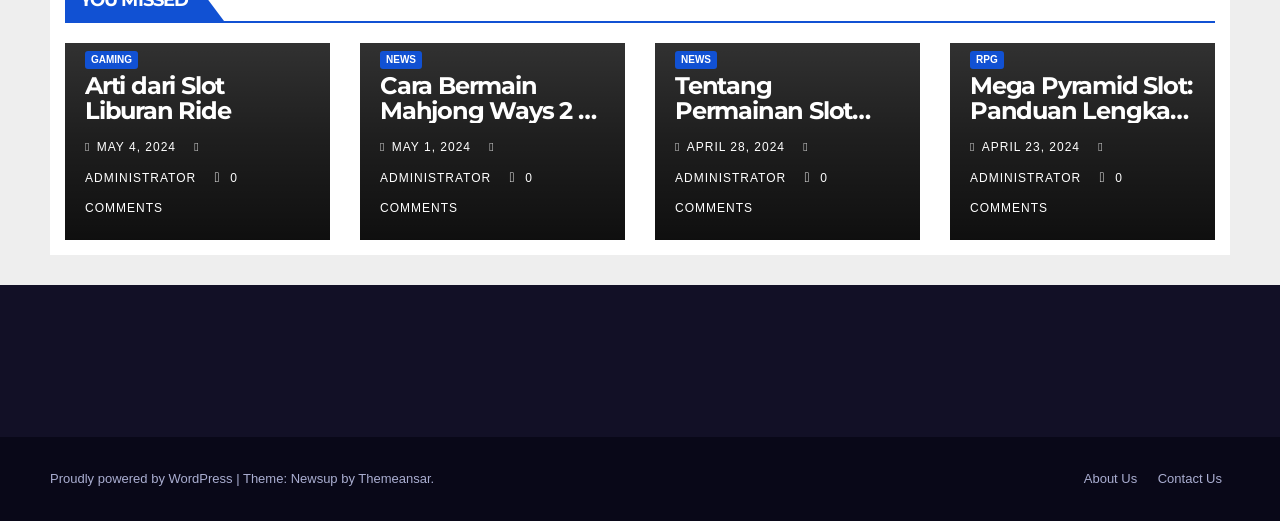Provide a brief response in the form of a single word or phrase:
What is the theme of the website?

Newsup